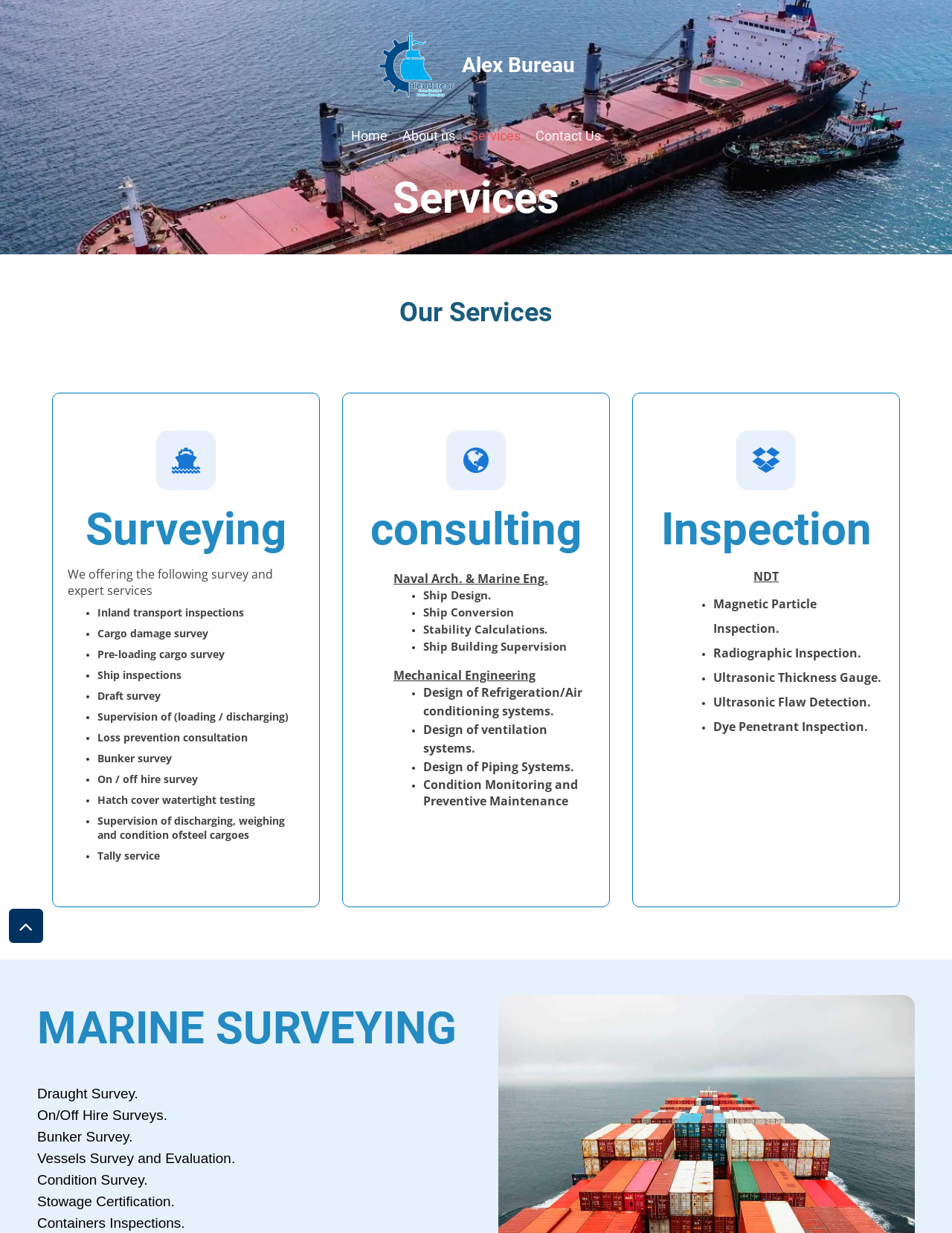Please provide a comprehensive answer to the question based on the screenshot: What services are offered by Alex Bureau?

Based on the webpage, Alex Bureau offers various services which are categorized into three main sections: Surveying, Consulting, and Inspection. Under Surveying, services like Inland transport inspections, Cargo damage survey, and Ship inspections are offered. Under Consulting, services like Naval Arch. & Marine Eng., Ship Design, and Condition Monitoring are offered. Under Inspection, services like NDT, Magnetic Particle Inspection, and Ultrasonic Thickness Gauge are offered.